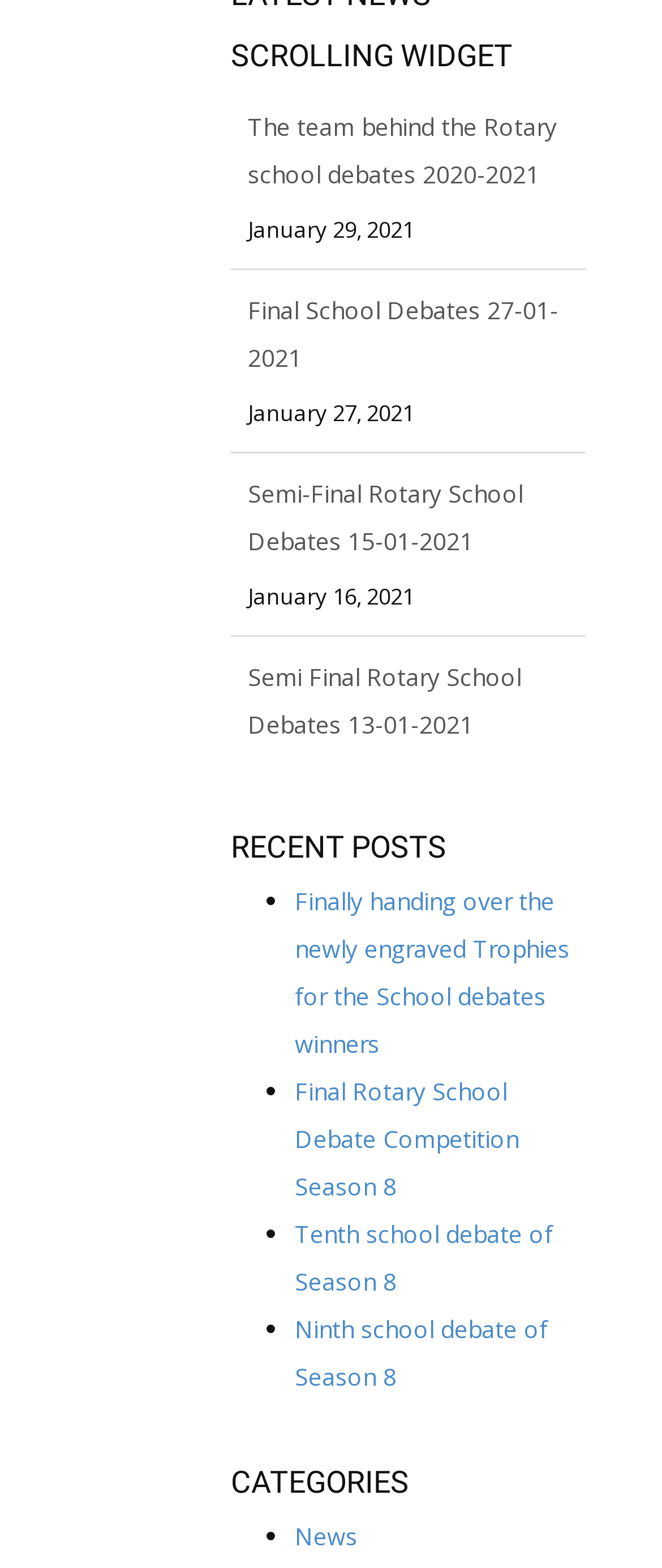Determine the bounding box coordinates of the section to be clicked to follow the instruction: "View News category". The coordinates should be given as four float numbers between 0 and 1, formatted as [left, top, right, bottom].

[0.445, 0.969, 0.54, 0.99]